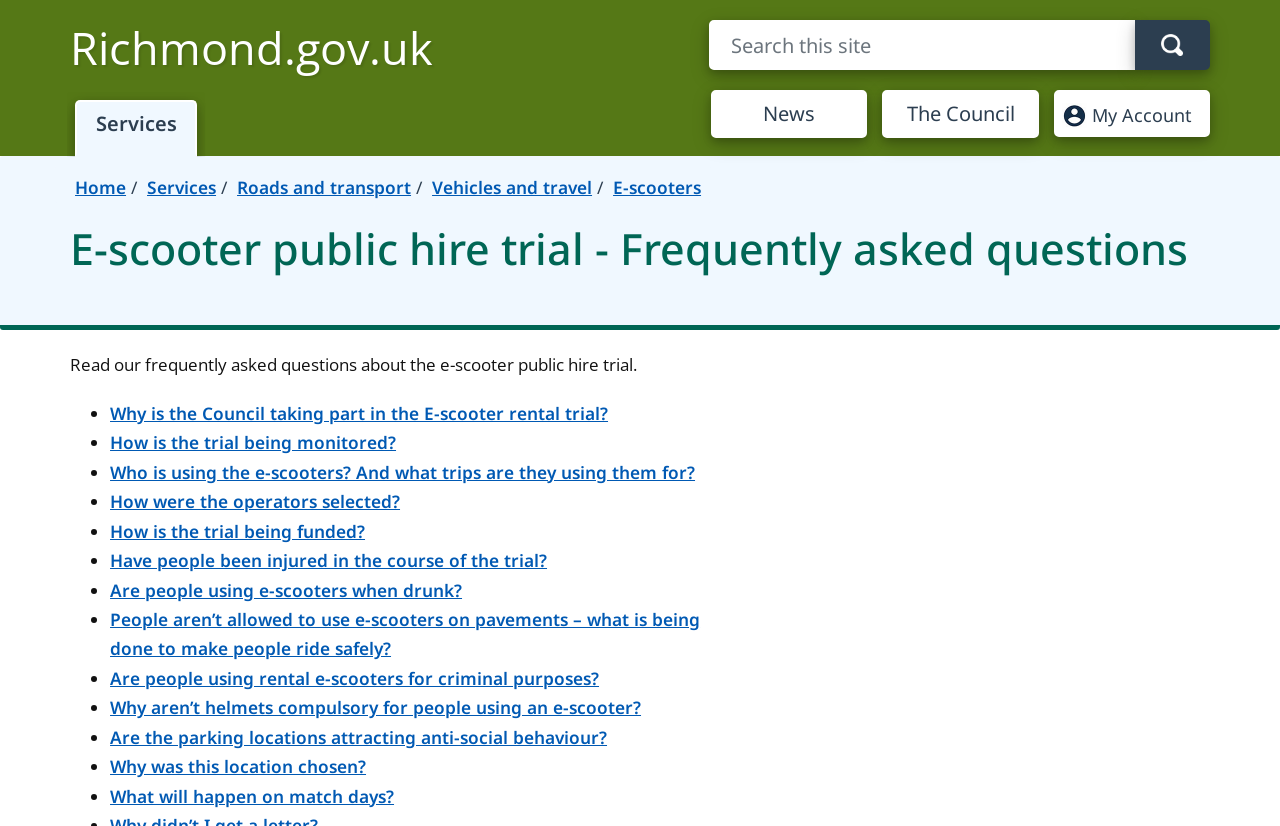Are helmets compulsory for e-scooter users?
Please answer the question with a single word or phrase, referencing the image.

No